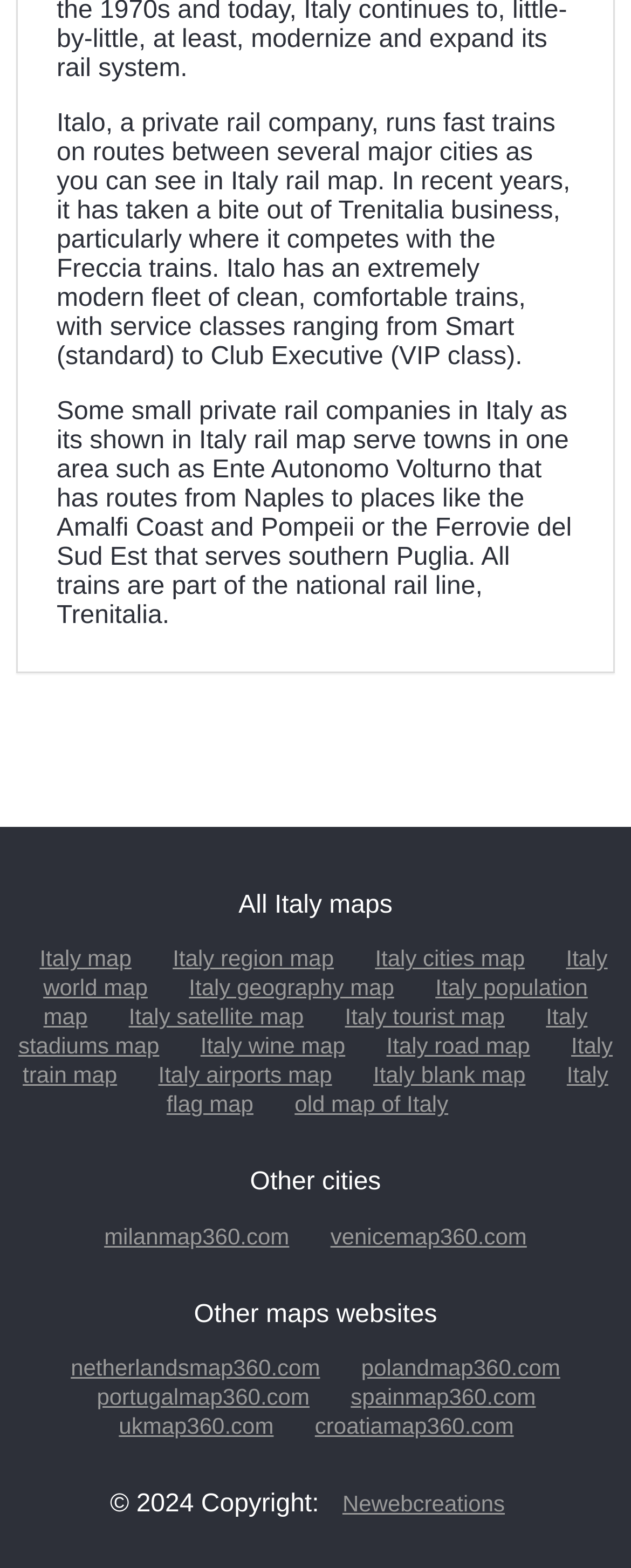Please determine the bounding box coordinates of the area that needs to be clicked to complete this task: 'View Italy map'. The coordinates must be four float numbers between 0 and 1, formatted as [left, top, right, bottom].

[0.037, 0.603, 0.234, 0.619]